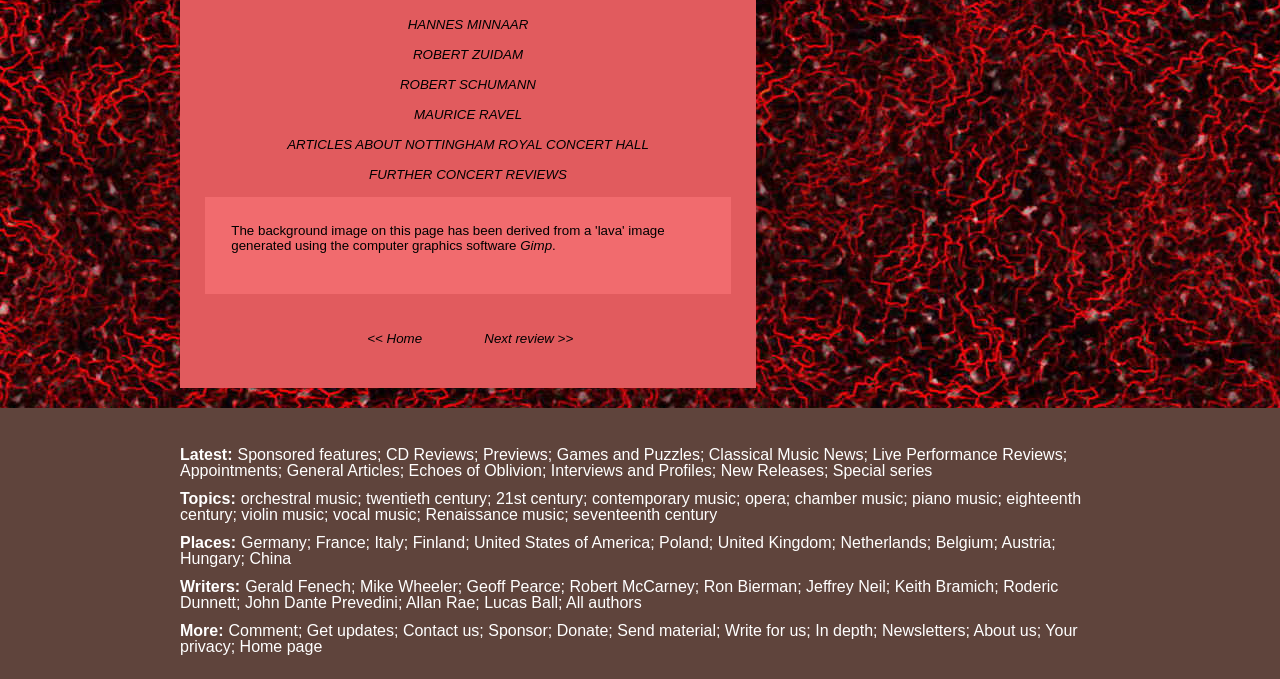Identify the bounding box coordinates for the element you need to click to achieve the following task: "visit Hannes Minnaar's page". Provide the bounding box coordinates as four float numbers between 0 and 1, in the form [left, top, right, bottom].

[0.318, 0.024, 0.413, 0.047]